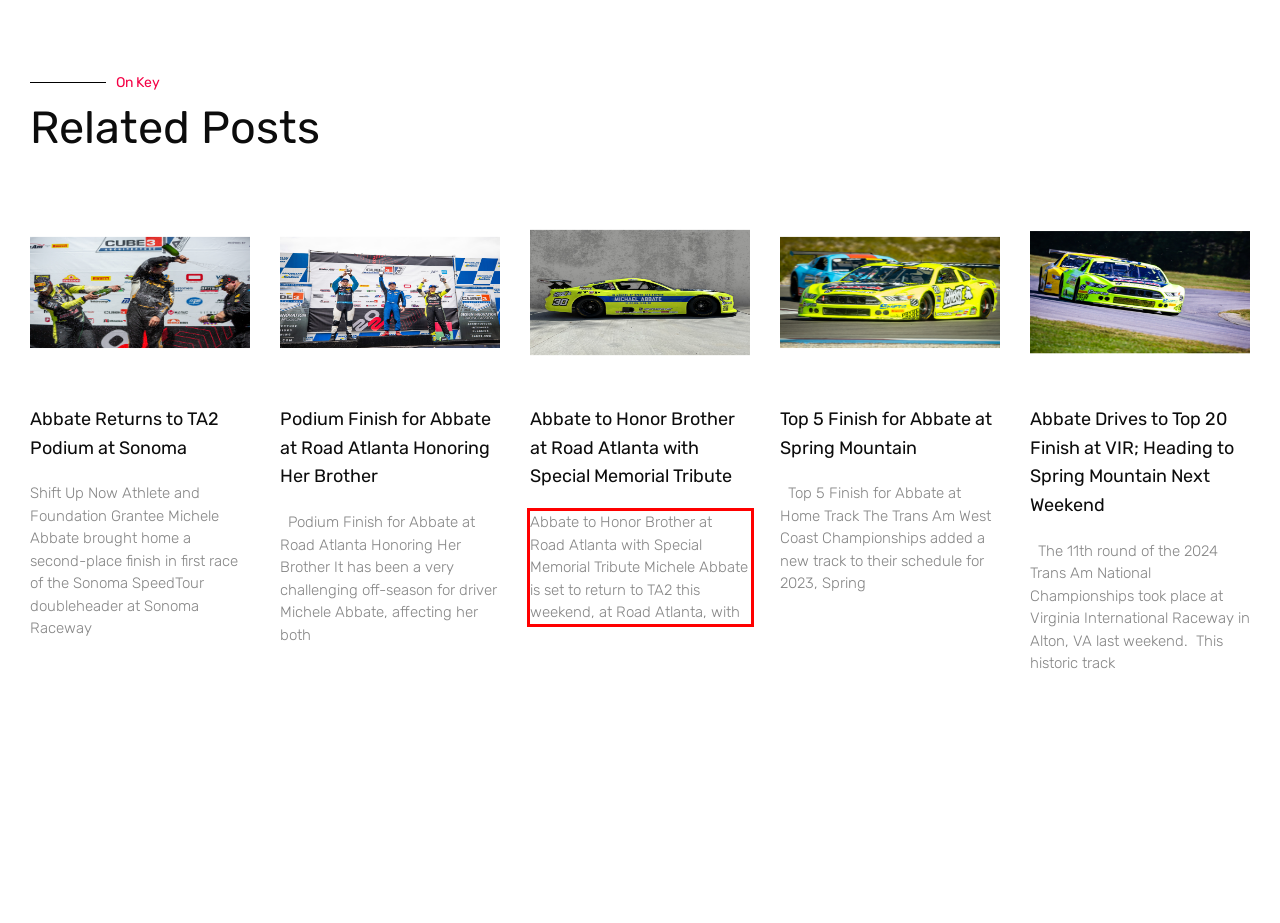Please identify and extract the text from the UI element that is surrounded by a red bounding box in the provided webpage screenshot.

Abbate to Honor Brother at Road Atlanta with Special Memorial Tribute Michele Abbate is set to return to TA2 this weekend, at Road Atlanta, with